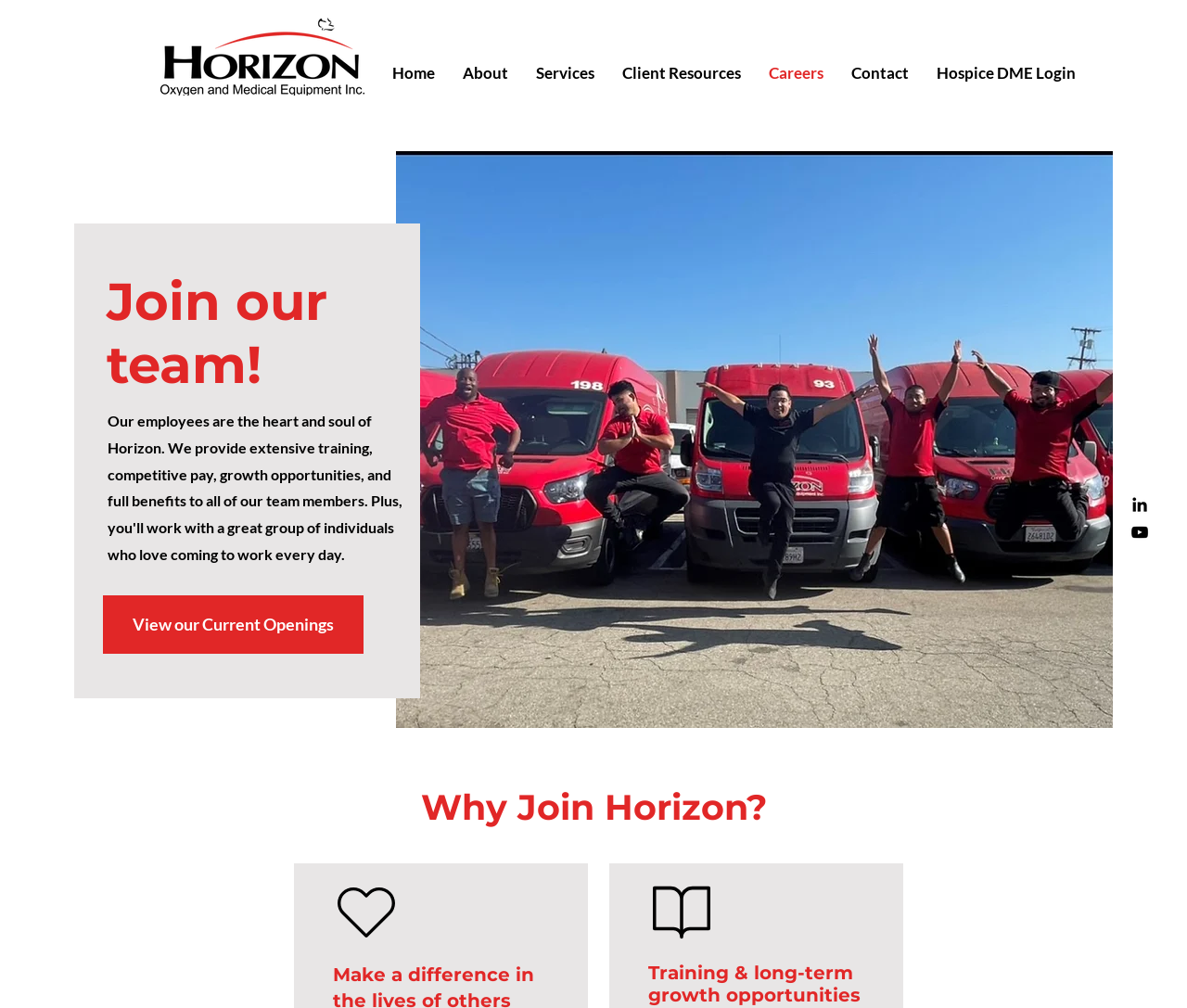Specify the bounding box coordinates of the area that needs to be clicked to achieve the following instruction: "Click the Horizon Oxygen & Medical Equipment logo".

[0.135, 0.017, 0.307, 0.095]